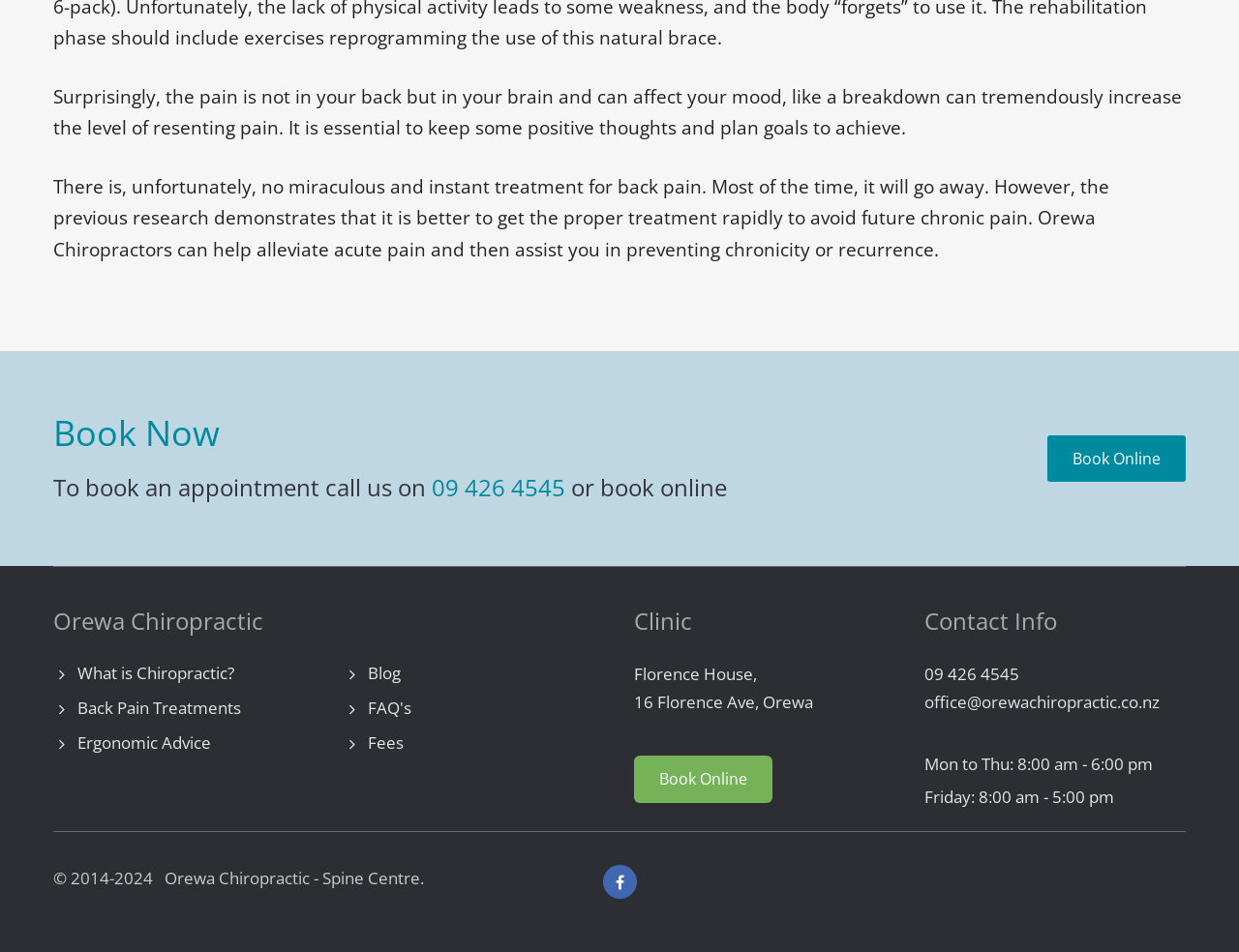Please locate the bounding box coordinates of the element that should be clicked to achieve the given instruction: "Learn about chiropractic".

[0.062, 0.695, 0.189, 0.719]